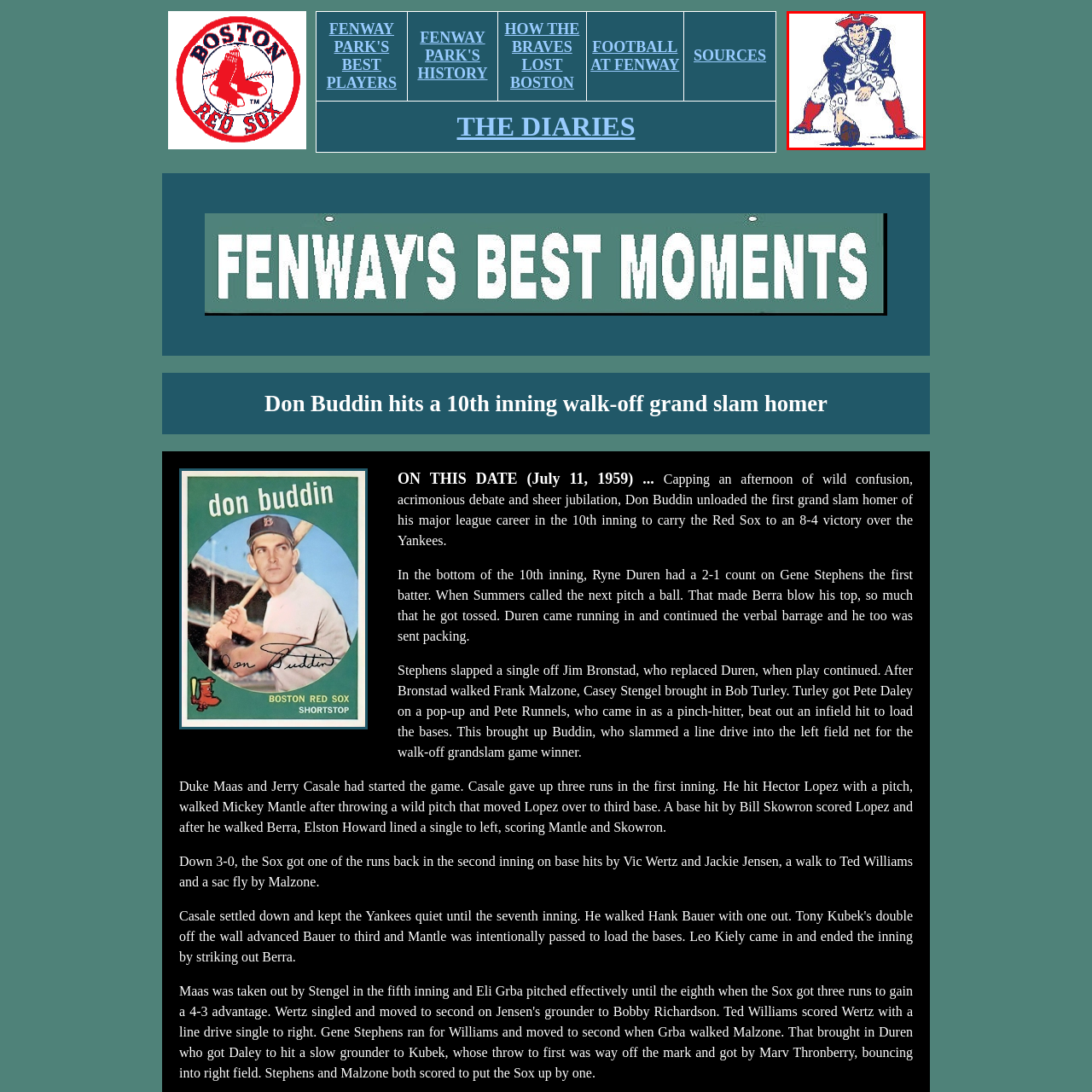Please provide a one-word or phrase response to the following question by examining the image within the red boundary:
What color are Pat Patriot's pants?

Red